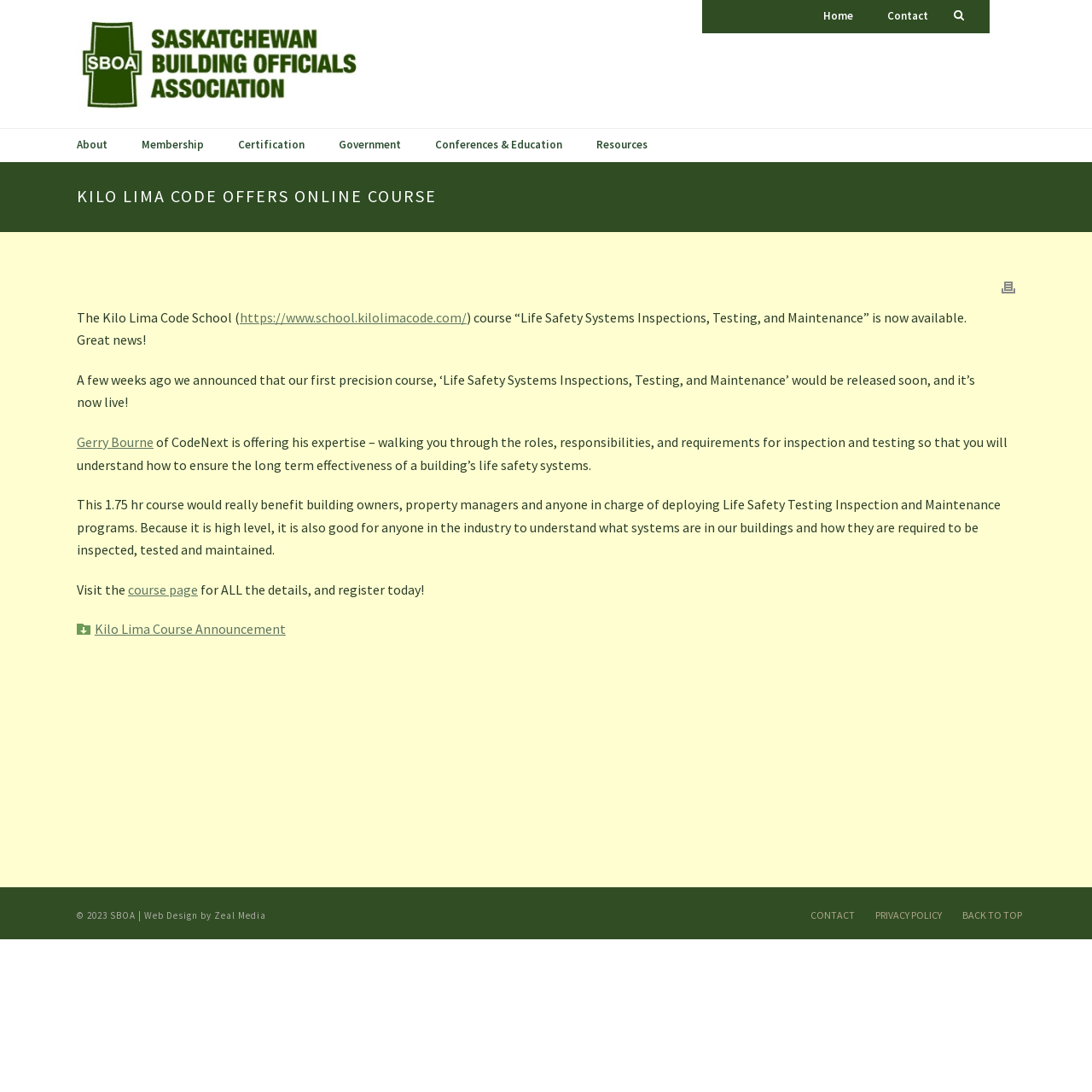Respond to the following question with a brief word or phrase:
What is the name of the code school?

Kilo Lima Code School